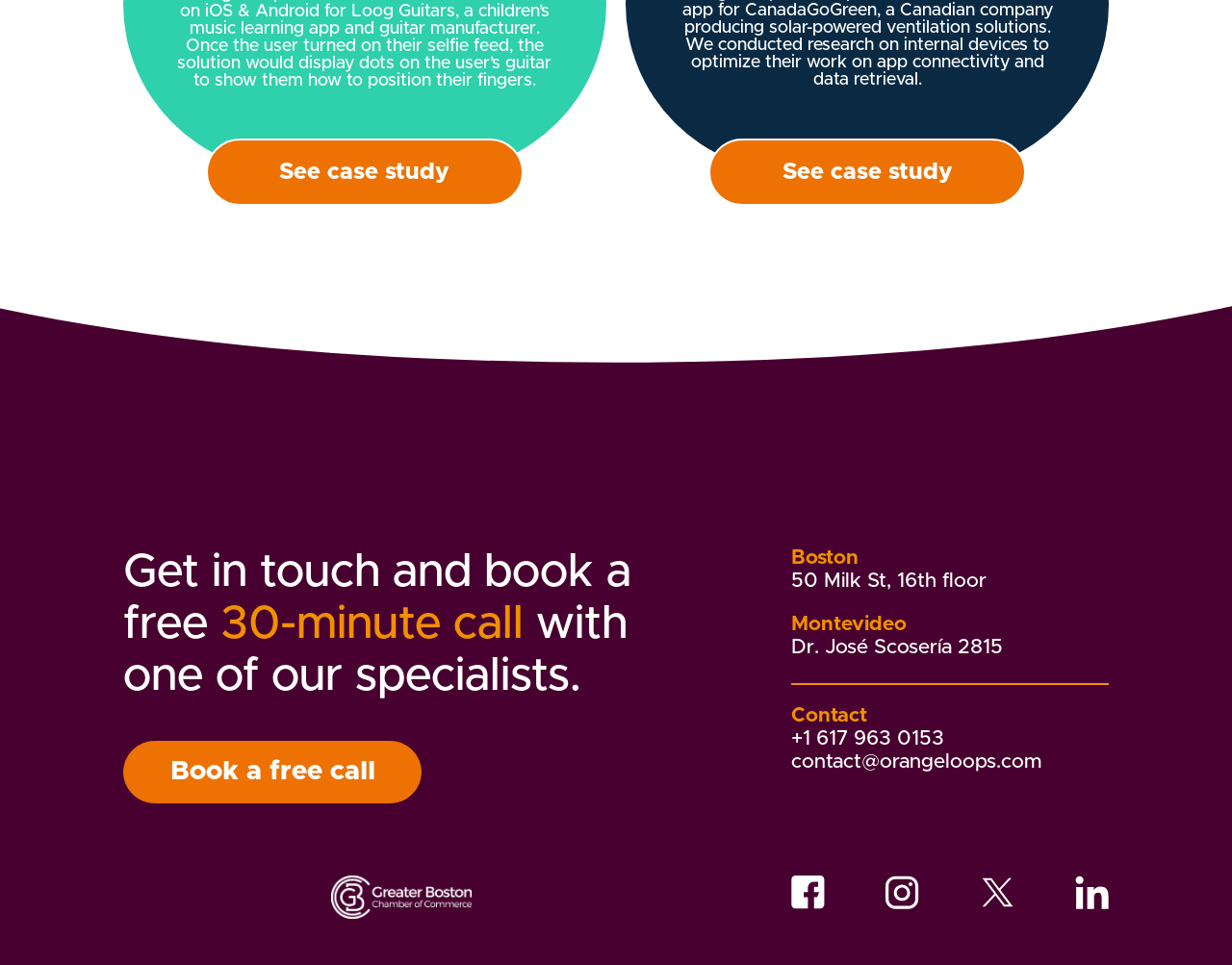Provide the bounding box coordinates for the UI element that is described as: "alt="Instagram"".

[0.719, 0.907, 0.746, 0.942]